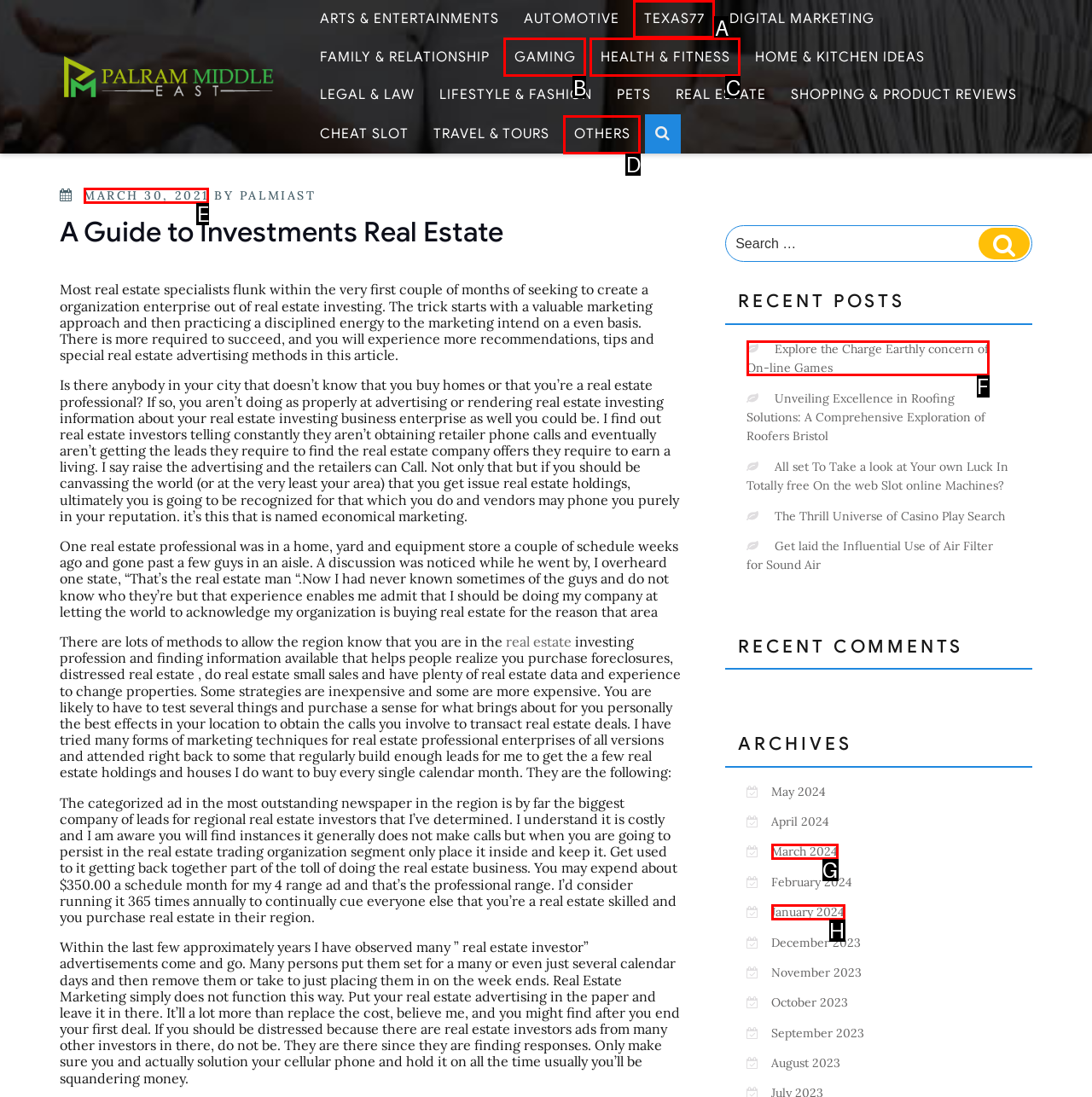Determine which option matches the element description: March 30, 2021April 1, 2021
Answer using the letter of the correct option.

E